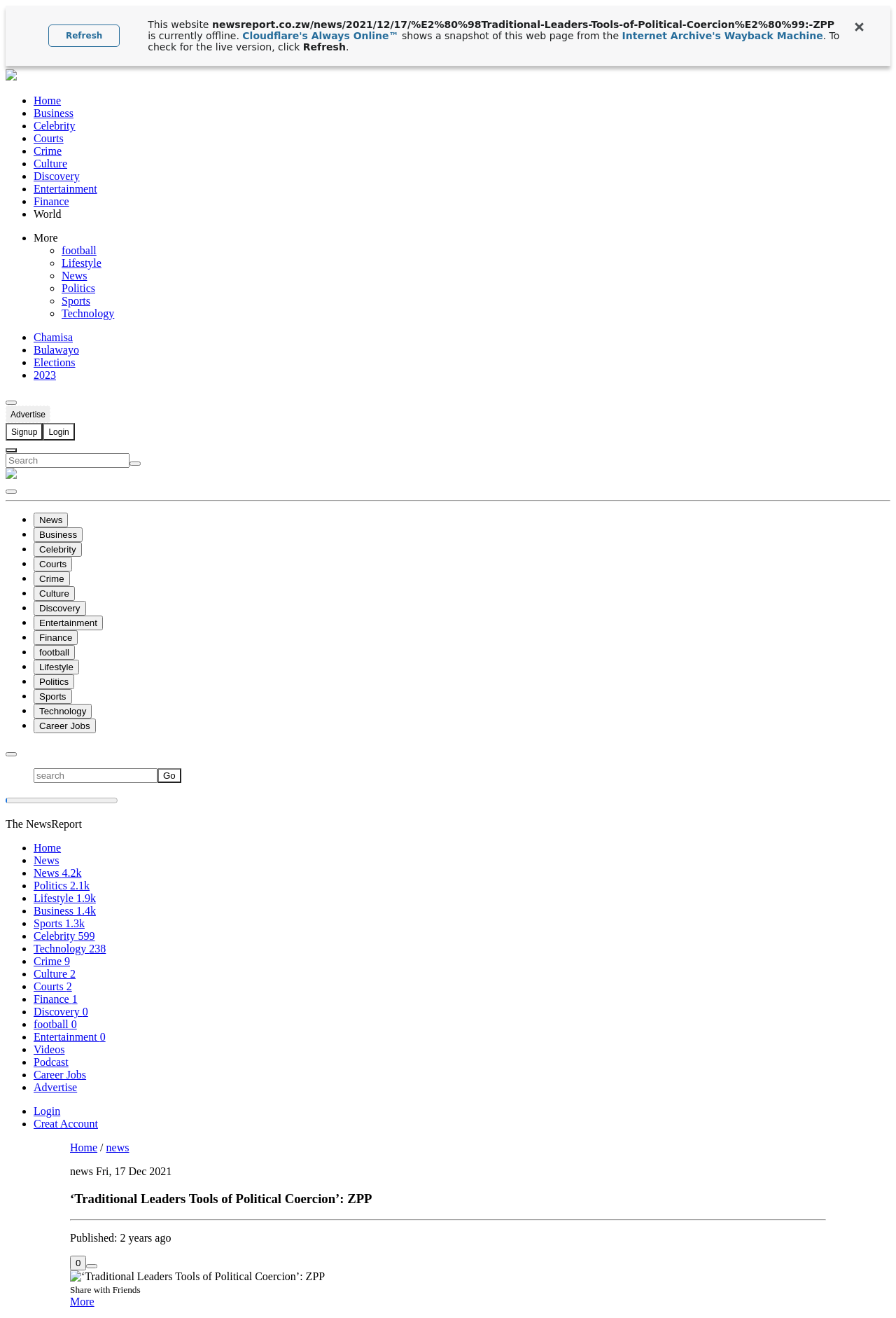What is the current status of the website?
Look at the image and answer with only one word or phrase.

Offline